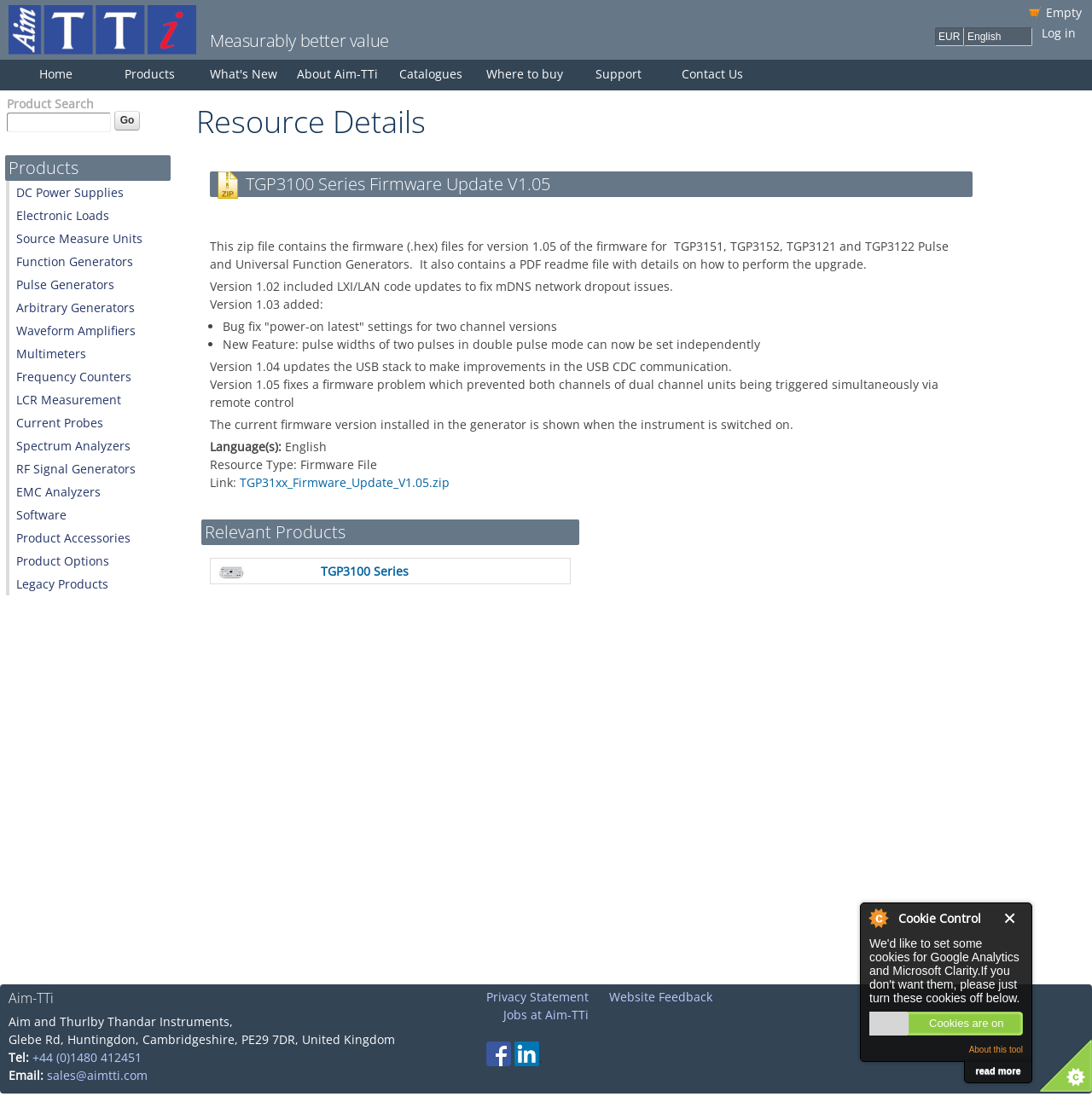What is the product series related to this firmware update?
Please answer the question with a single word or phrase, referencing the image.

TGP3100 Series